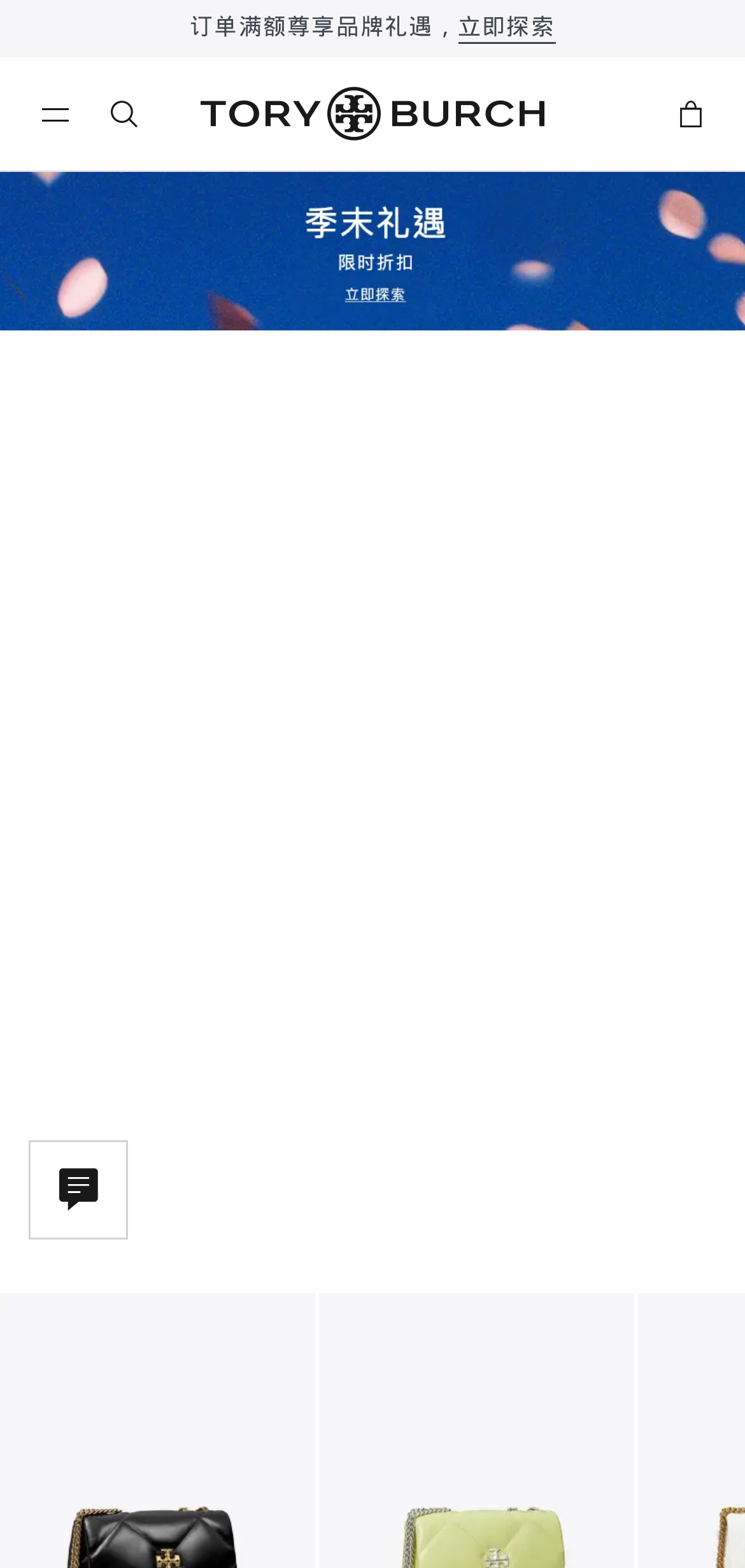Reply to the question with a single word or phrase:
How many images are on the webpage?

1